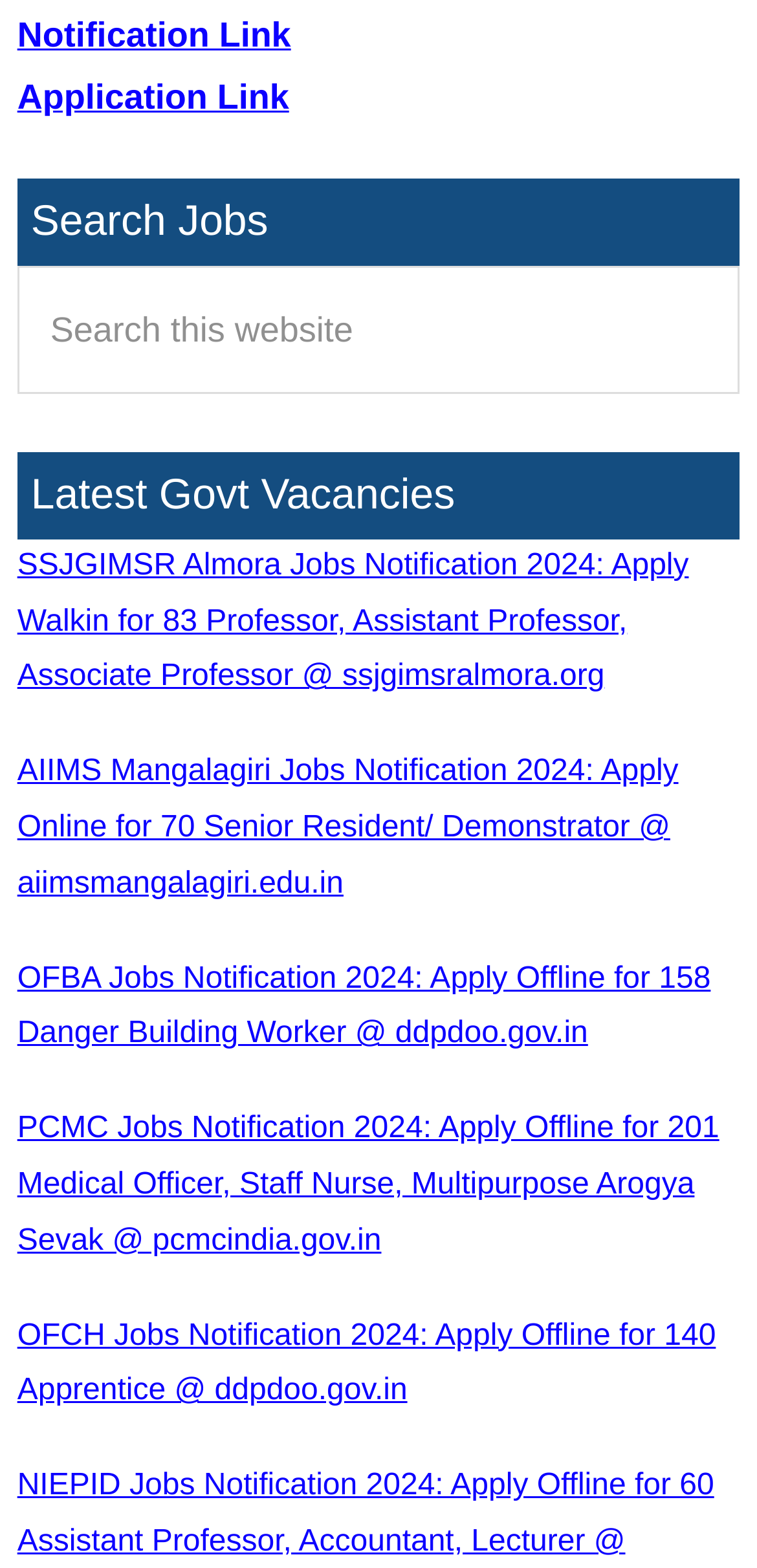Predict the bounding box coordinates of the area that should be clicked to accomplish the following instruction: "Click on the VPS Hosting link". The bounding box coordinates should consist of four float numbers between 0 and 1, i.e., [left, top, right, bottom].

None